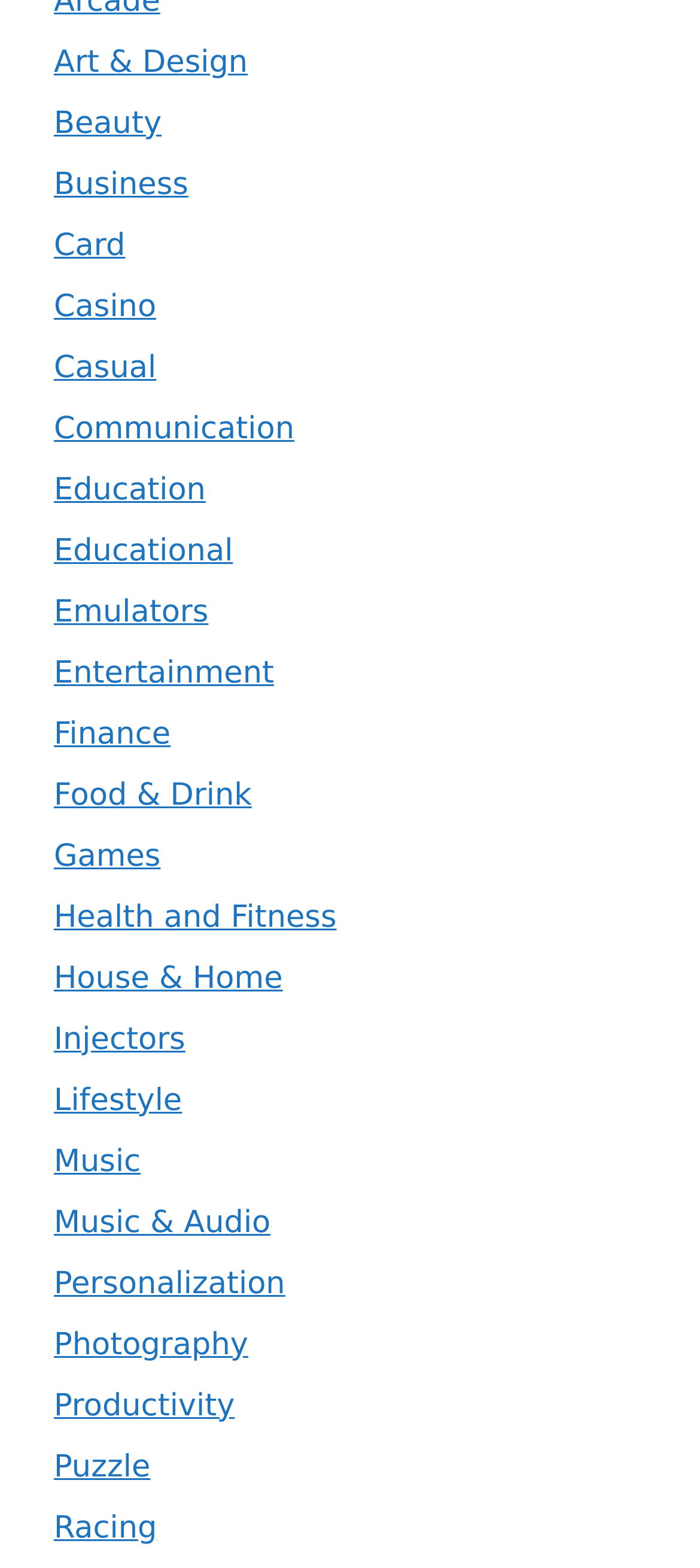Please find the bounding box coordinates of the element that must be clicked to perform the given instruction: "view executive summary". The coordinates should be four float numbers from 0 to 1, i.e., [left, top, right, bottom].

None